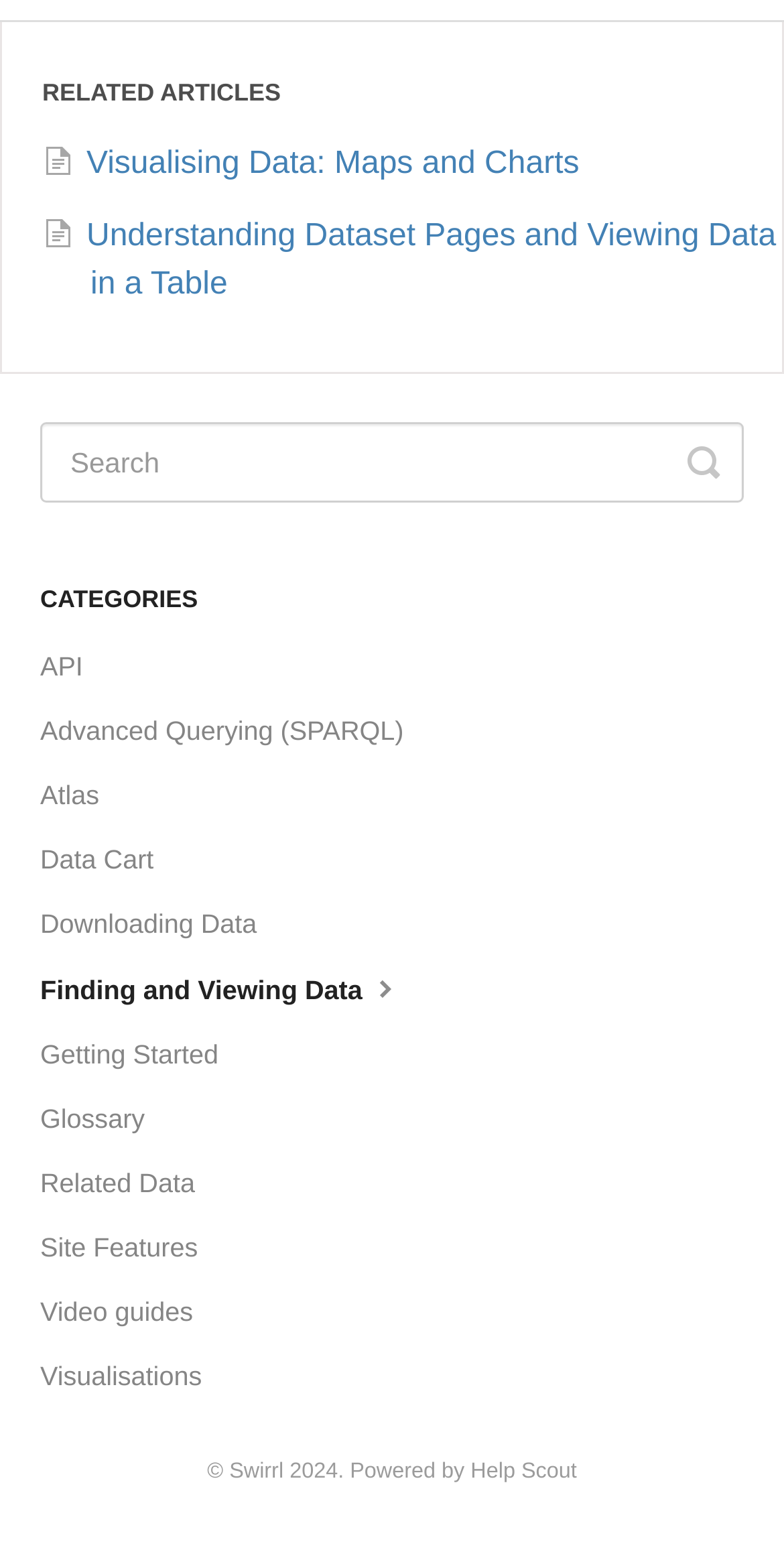Please find the bounding box coordinates in the format (top-left x, top-left y, bottom-right x, bottom-right y) for the given element description. Ensure the coordinates are floating point numbers between 0 and 1. Description: Visualising Data: Maps and Charts

[0.054, 0.094, 0.739, 0.116]